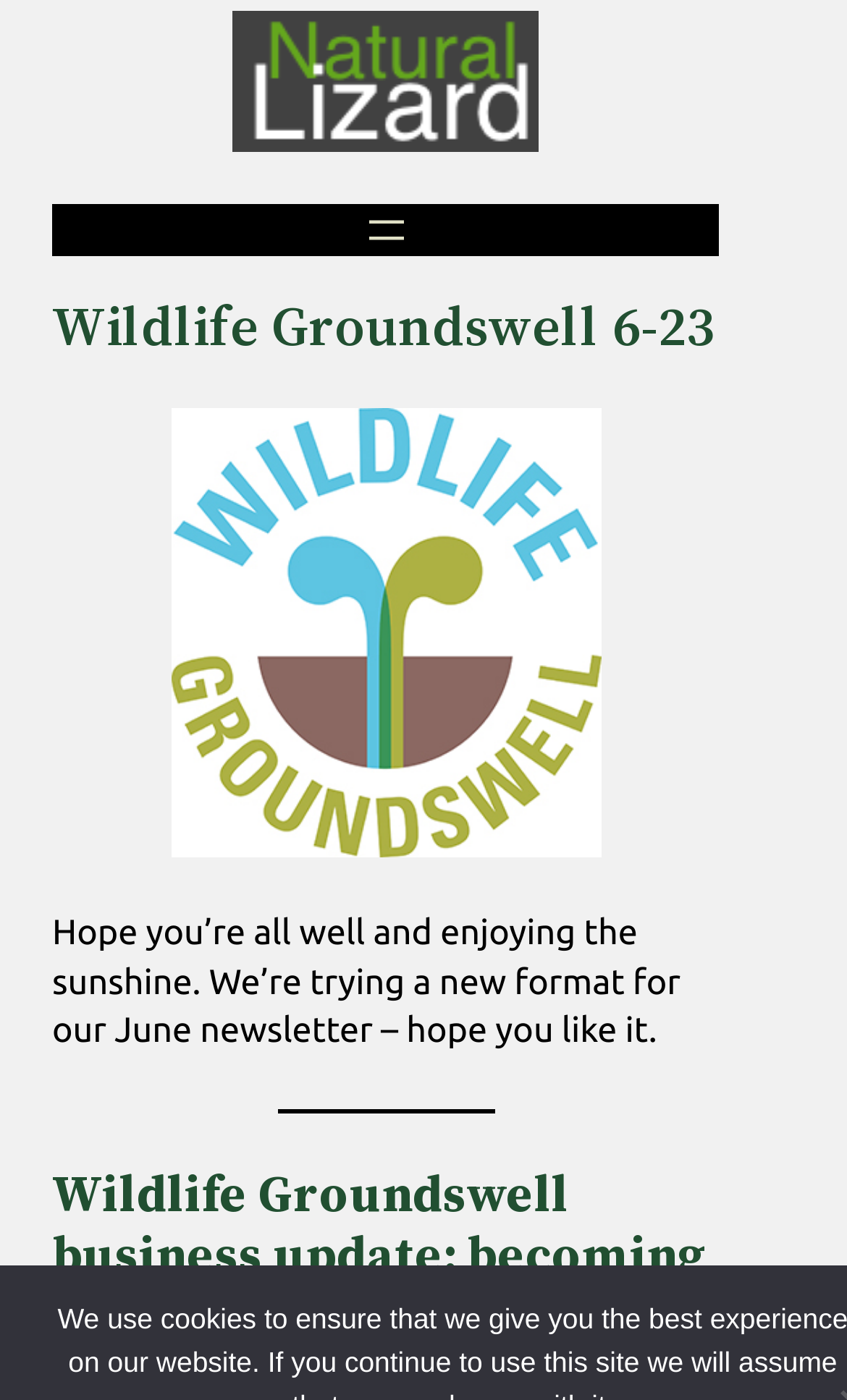Give a comprehensive overview of the webpage, including key elements.

The webpage is about Wildlife Groundswell 6-23, specifically focusing on Natural Lizard Cornwall. At the top-left corner, there is a link and an image with the same name, "Natural Lizard Cornwall", which suggests that the image is a logo or a representation of the organization. 

Below the image, there is a navigation section with a button labeled "Open menu" on the right side, which has a popup dialog. Above the navigation section, there is a heading that displays the title "Wildlife Groundswell 6-23". 

On the right side of the navigation section, there is a large figure, which might be an image or a graphic, taking up a significant portion of the page. 

Below the figure, there is a paragraph of text that welcomes readers and introduces a new format for the June newsletter. 

Further down, there is a horizontal separator, followed by a heading that announces a business update, specifically about Wildlife Groundswell becoming a CIC (Community Interest Company).